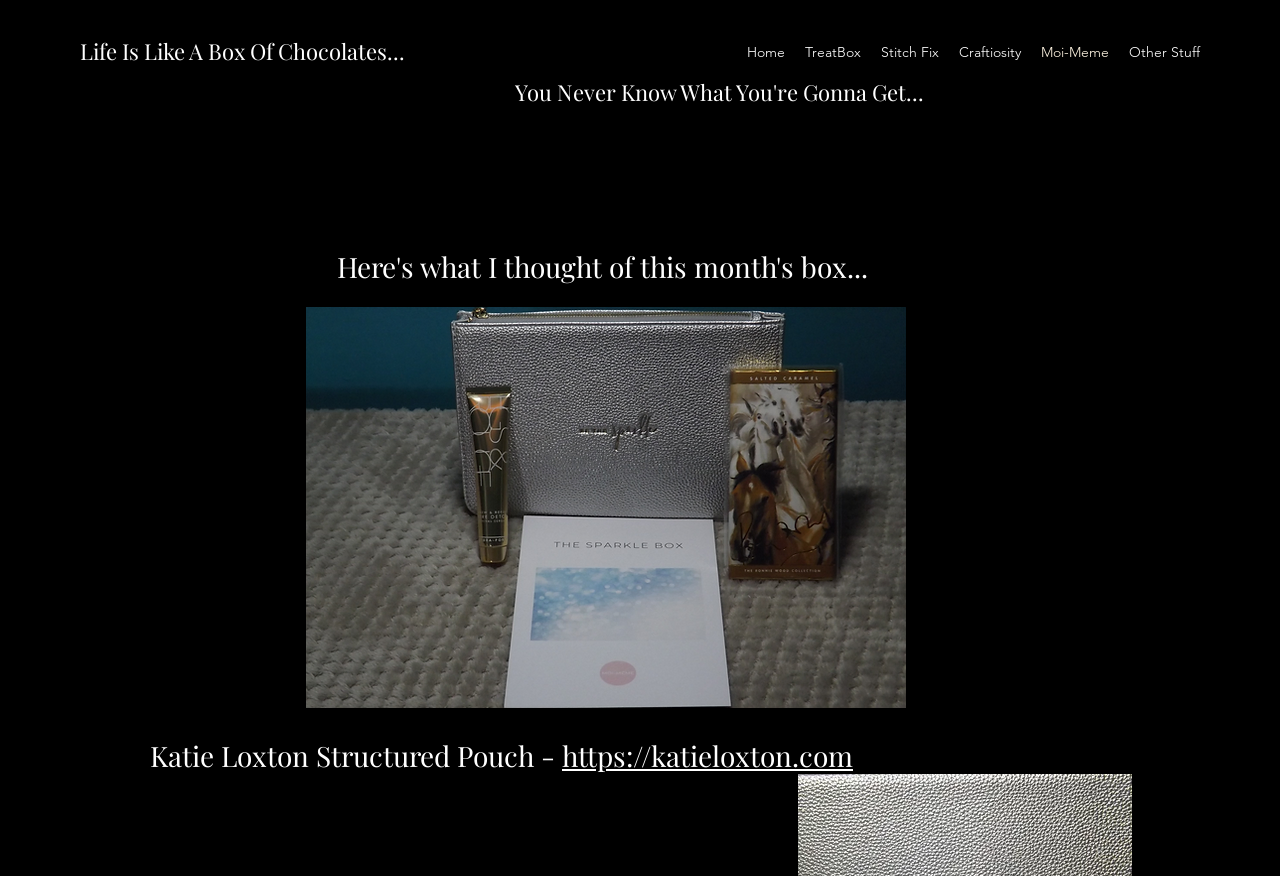What is the navigation menu item that comes after 'Home'?
Respond with a short answer, either a single word or a phrase, based on the image.

TreatBox